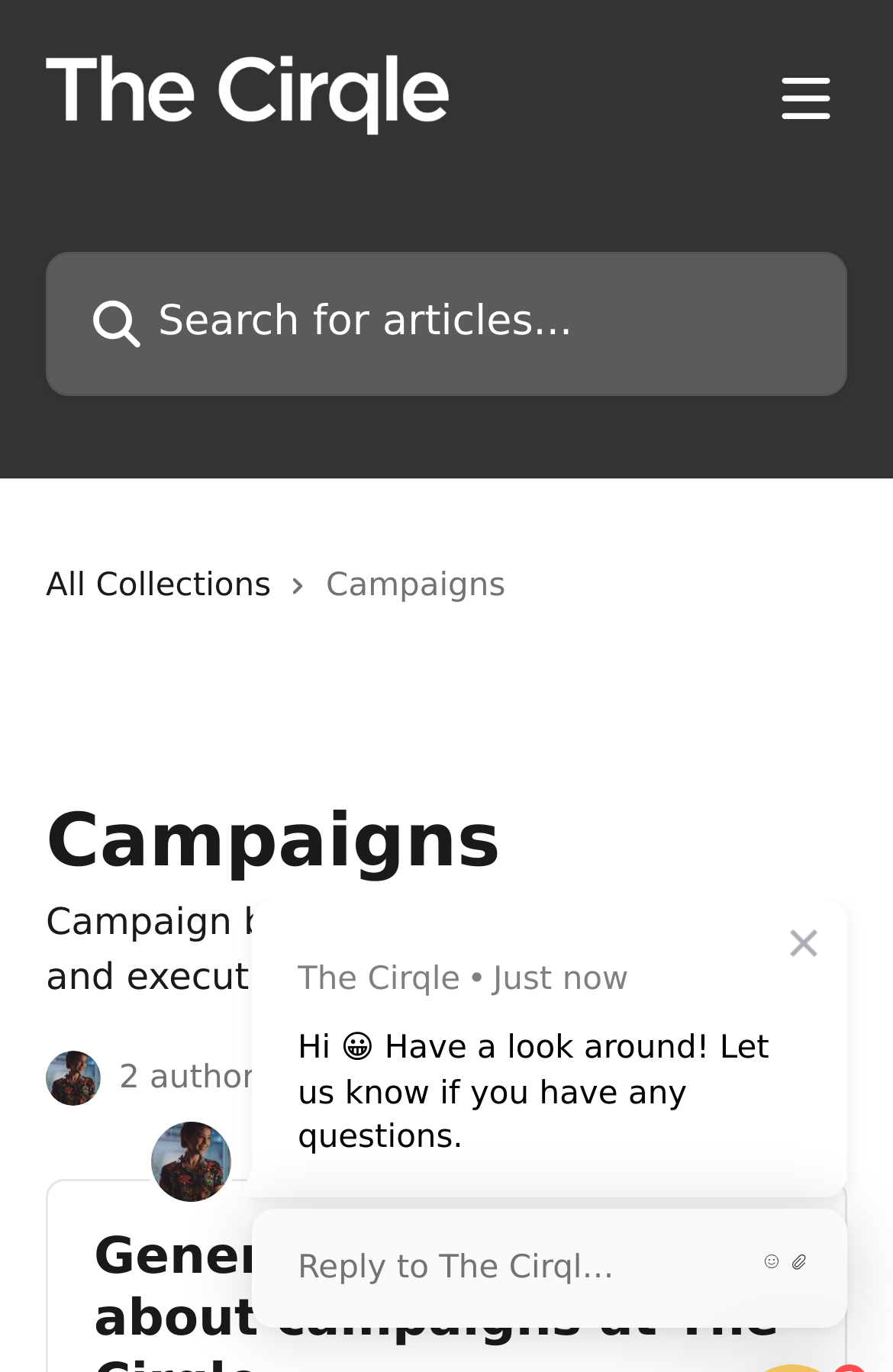Respond to the following question with a brief word or phrase:
What is the name of the help center?

The Cirqle Help Center